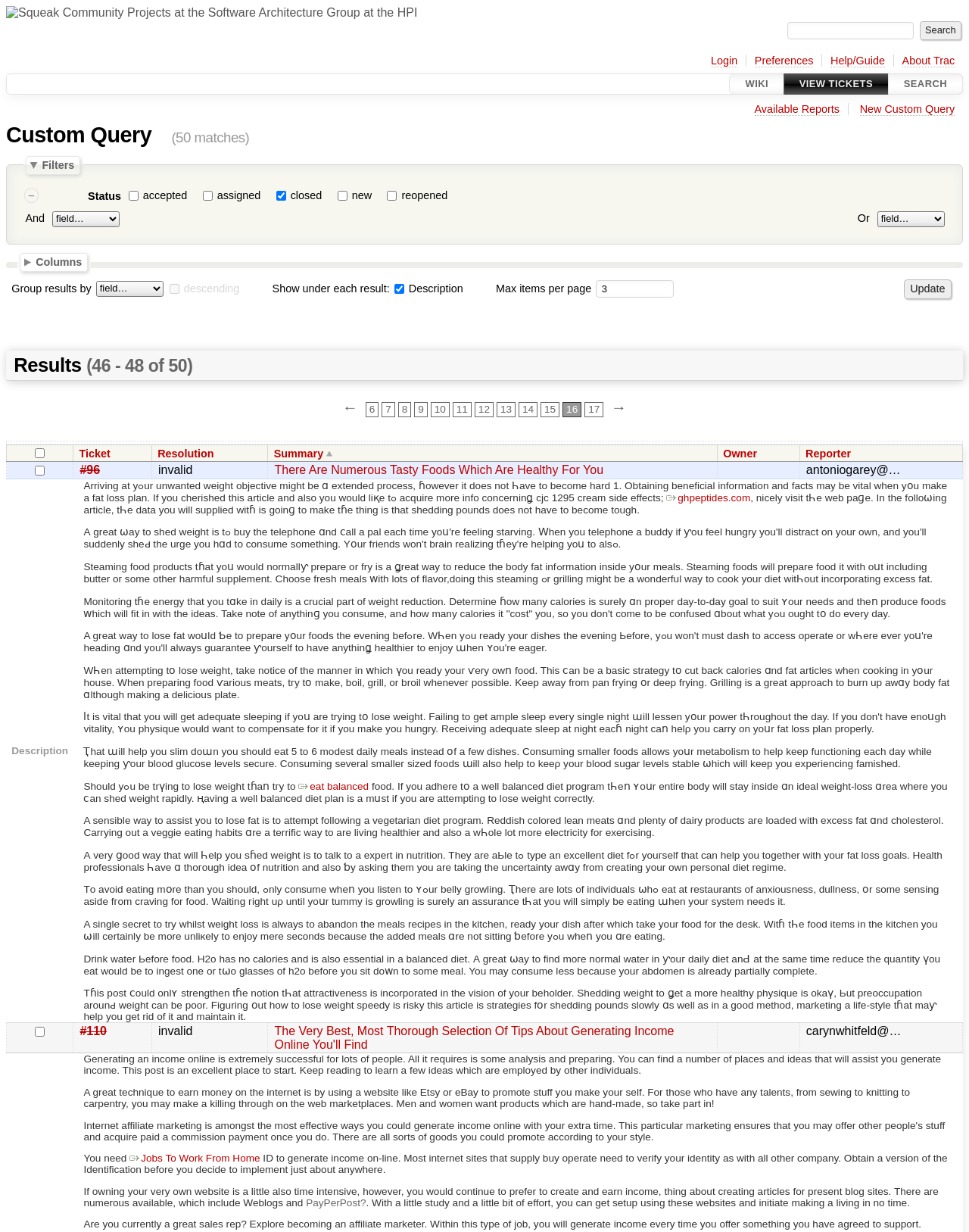How many matches are there in the current query?
Using the visual information, reply with a single word or short phrase.

50